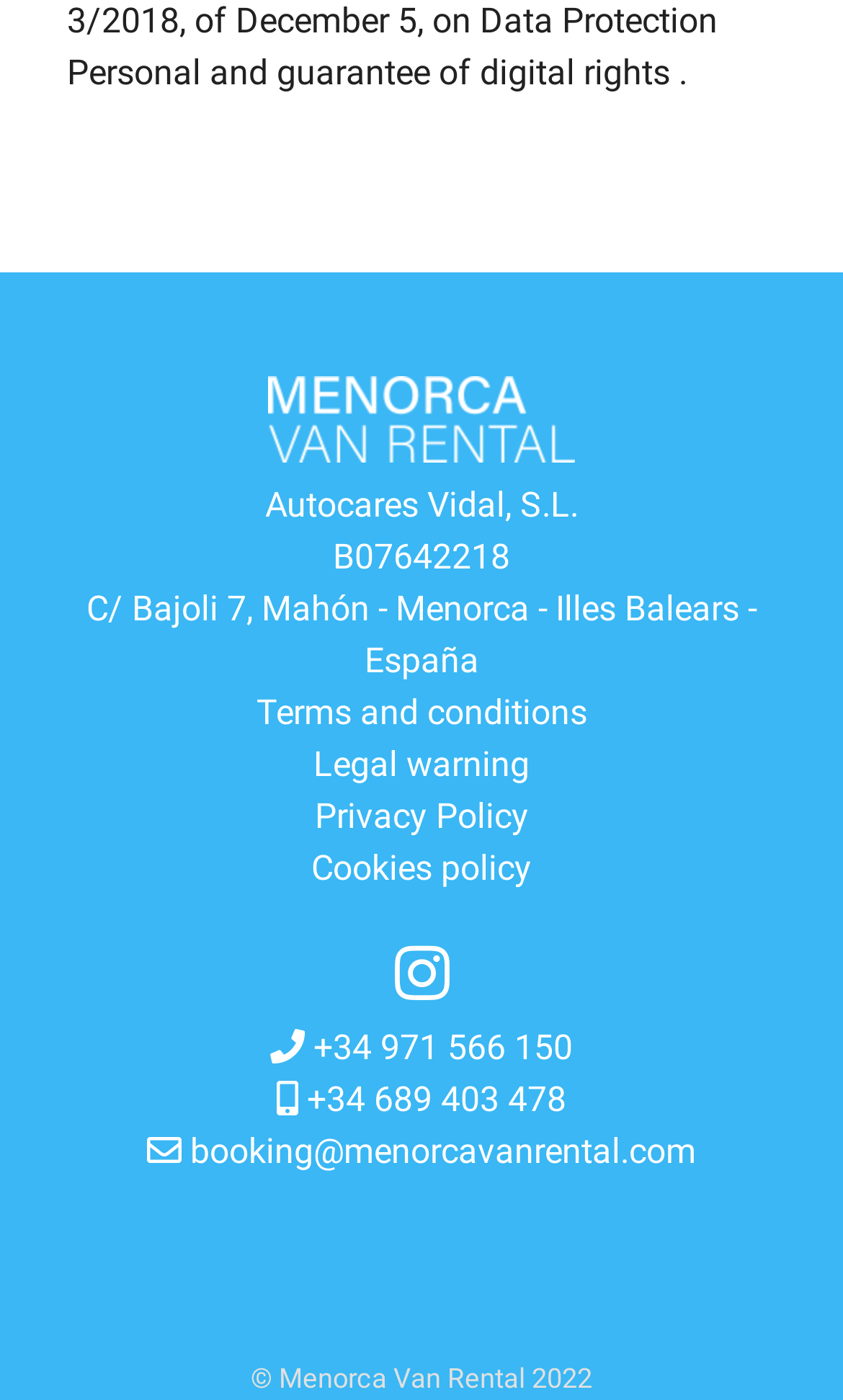Locate the bounding box coordinates of the area to click to fulfill this instruction: "Send an email to booking@menorcavanrental.com". The bounding box should be presented as four float numbers between 0 and 1, in the order [left, top, right, bottom].

[0.174, 0.808, 0.826, 0.838]